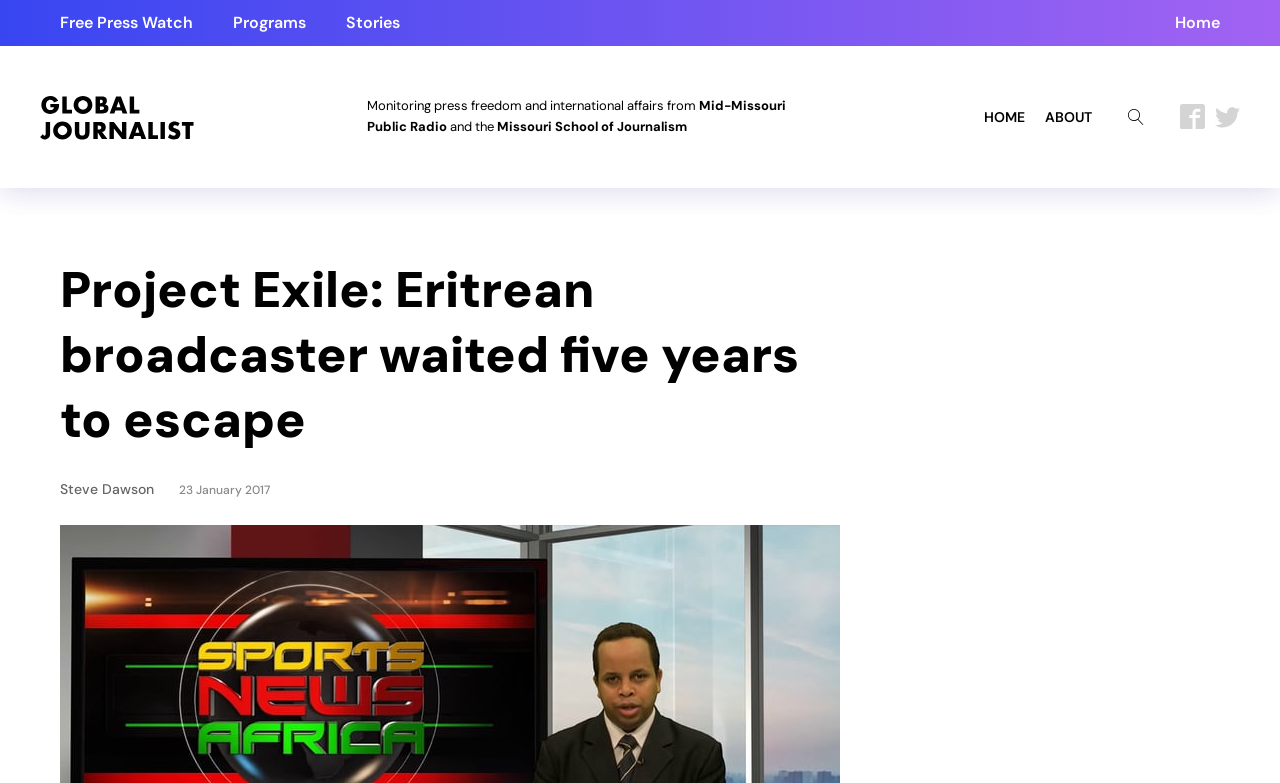Offer a thorough description of the webpage.

The webpage is about a story titled "Project Exile: Eritrean broadcaster waited five years to escape - Global Journalist". At the top, there are five links: "Free Press Watch", "Programs", "Stories", and "Home" aligned horizontally, with "Home" located at the far right. Below these links, there is a section with three lines of text: "Monitoring press freedom and international affairs from", "Mid-Missouri Public Radio", and "and the Missouri School of Journalism". 

On the right side of the page, there are three more links: "HOME", "ABOUT", and a search button with a magnifier icon. Next to the search button, there are three social media links, represented by Facebook and Twitter icons.

The main content of the page is a news article with a heading "Project Exile: Eritrean broadcaster waited five years to escape". The article is about Temesghen Debesai, a prominent broadcaster on state television in Eritrea, who decided to flee the country in 2001. The article is written by Steve Dawson and was published on 23 January 2017.